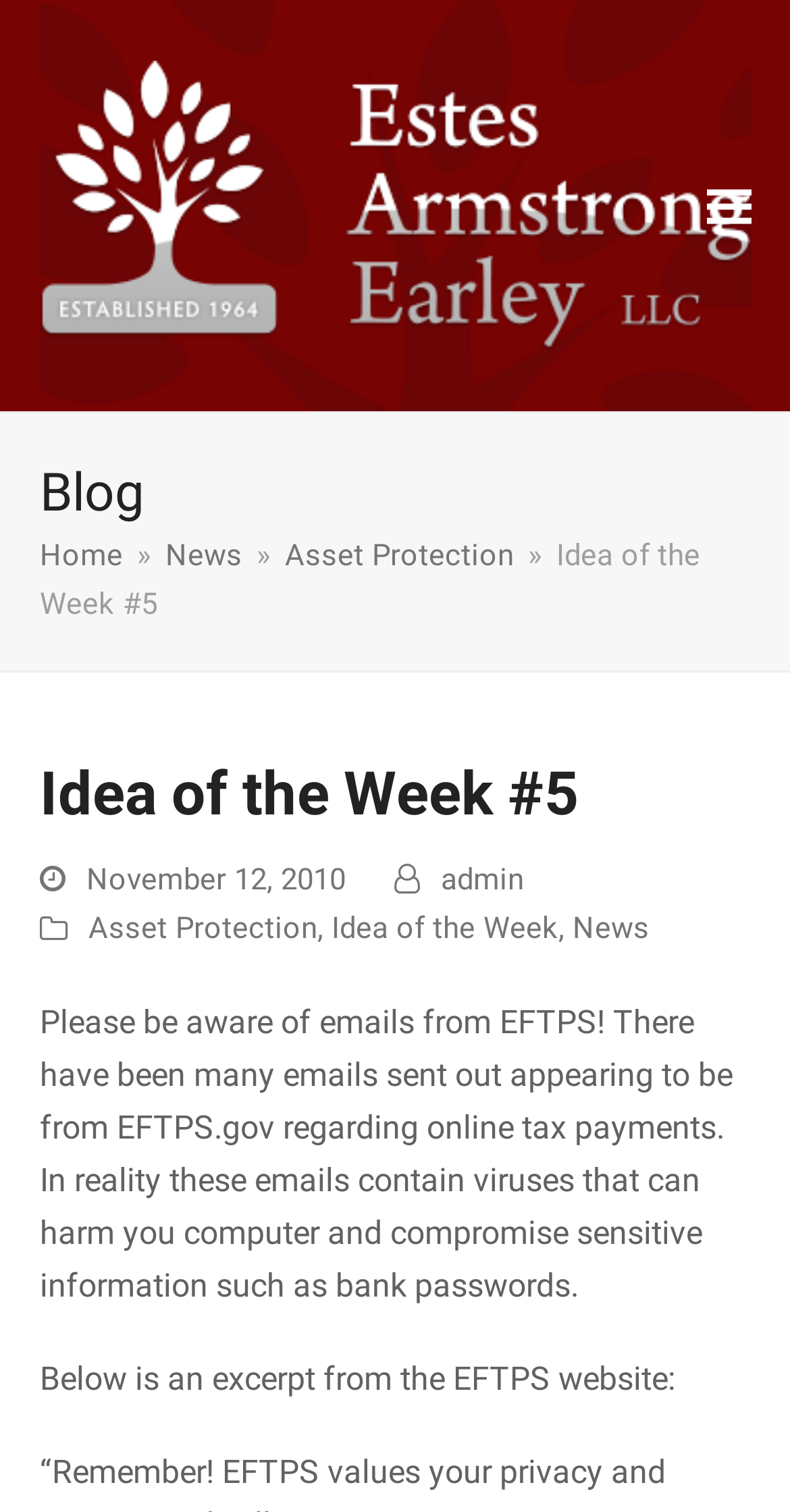What is the date of the blog post?
Using the information presented in the image, please offer a detailed response to the question.

The date of the blog post can be found in the time element, which contains the StaticText 'November 12, 2010'.